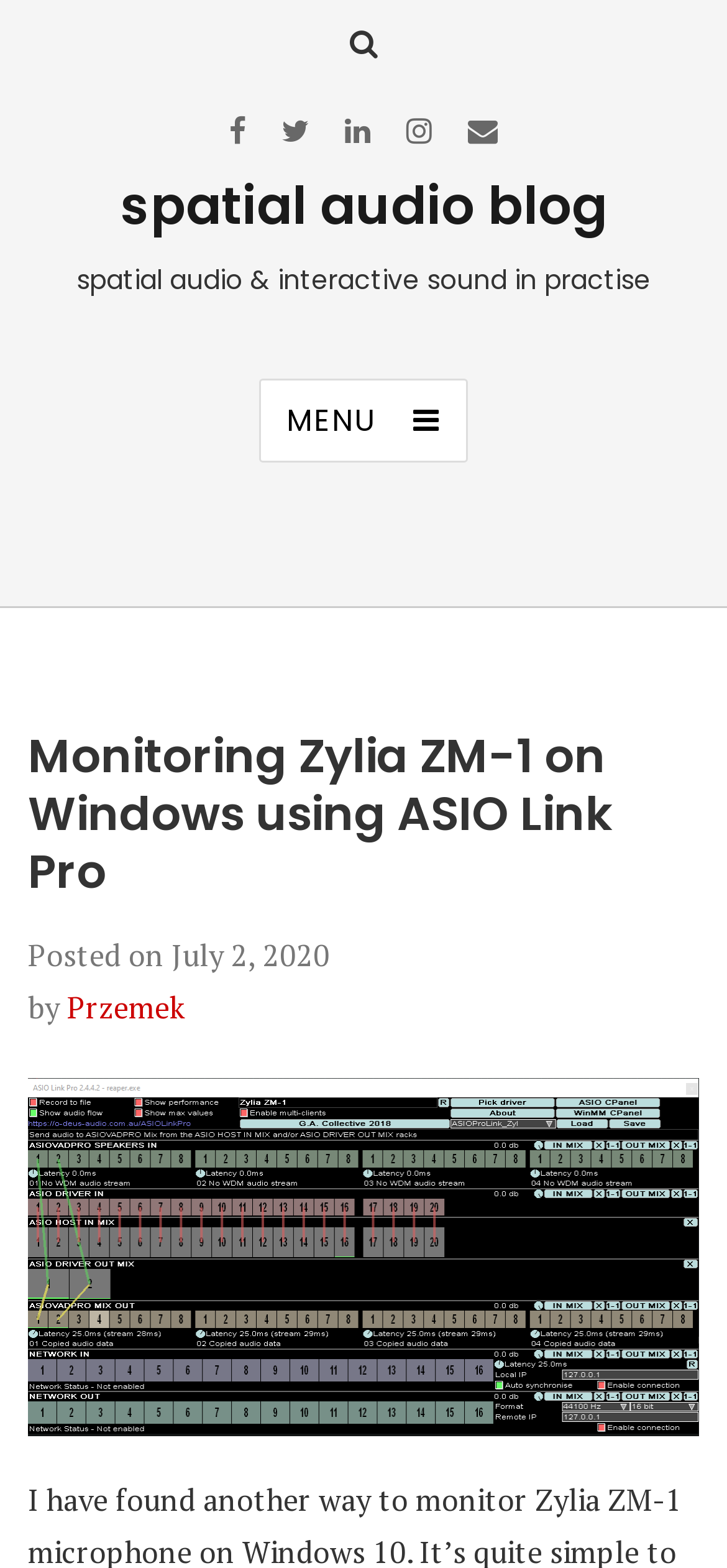When was the post published?
Please use the image to deliver a detailed and complete answer.

The publication date of the post is mentioned as 'July 2, 2020' in the time element.